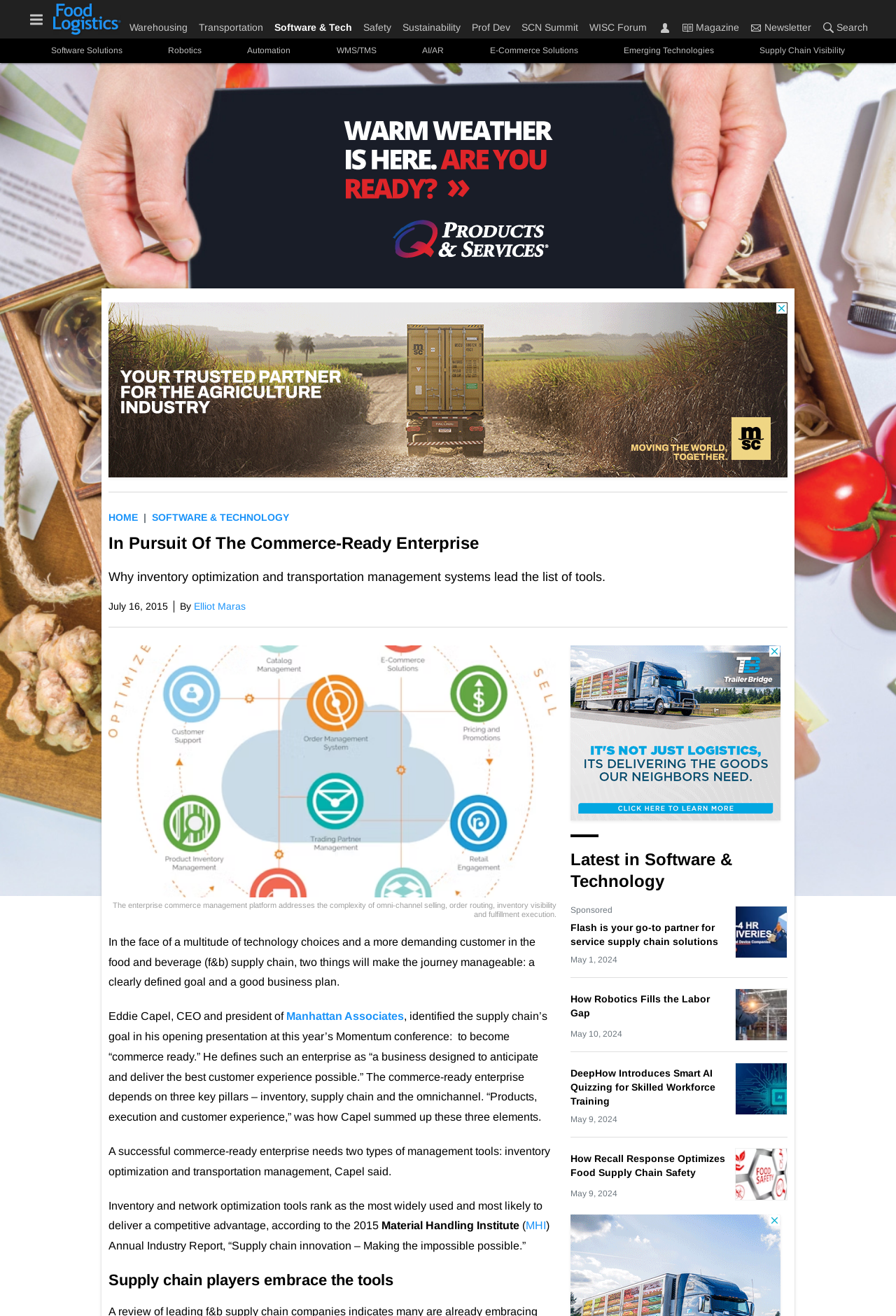Using the description: "June 2023", identify the bounding box of the corresponding UI element in the screenshot.

None